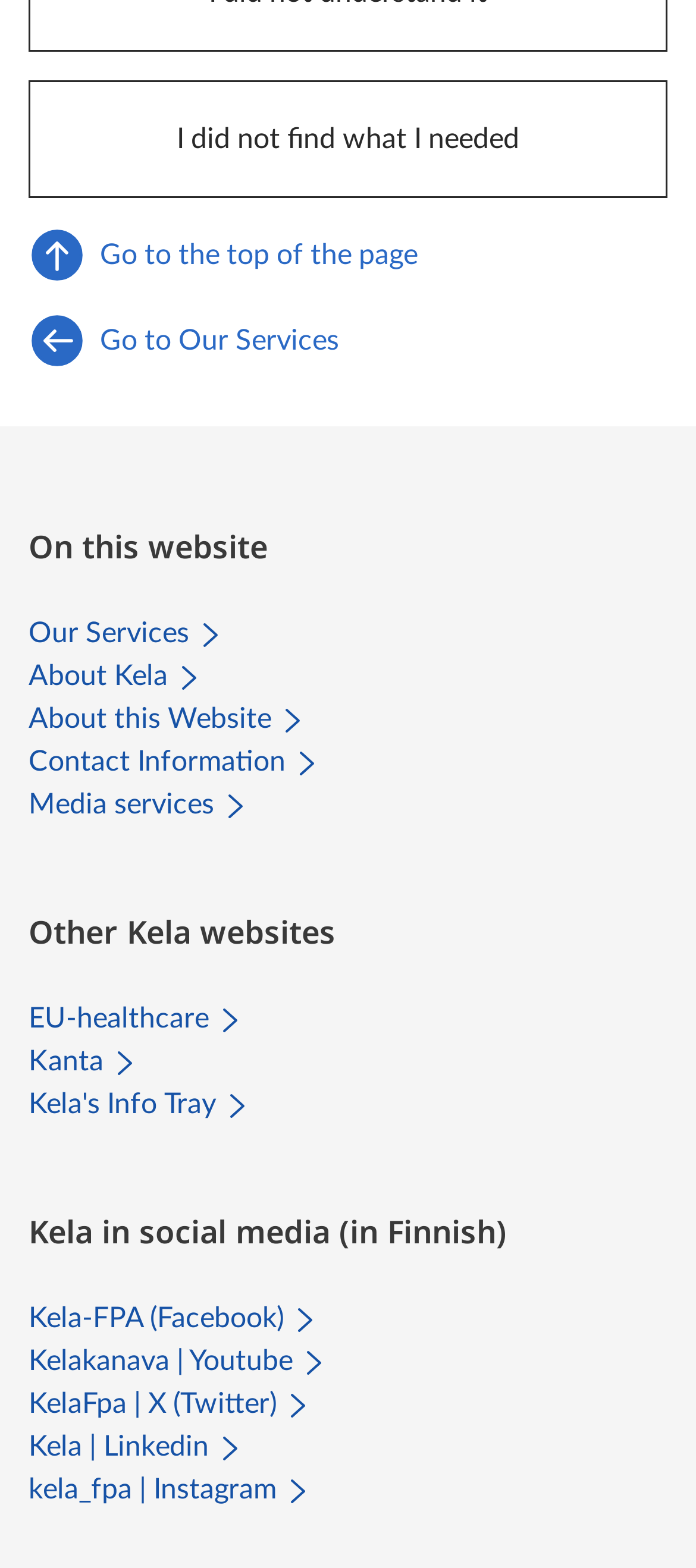Identify the bounding box coordinates of the element to click to follow this instruction: 'Check 'Contact Information''. Ensure the coordinates are four float values between 0 and 1, provided as [left, top, right, bottom].

[0.041, 0.477, 0.462, 0.495]